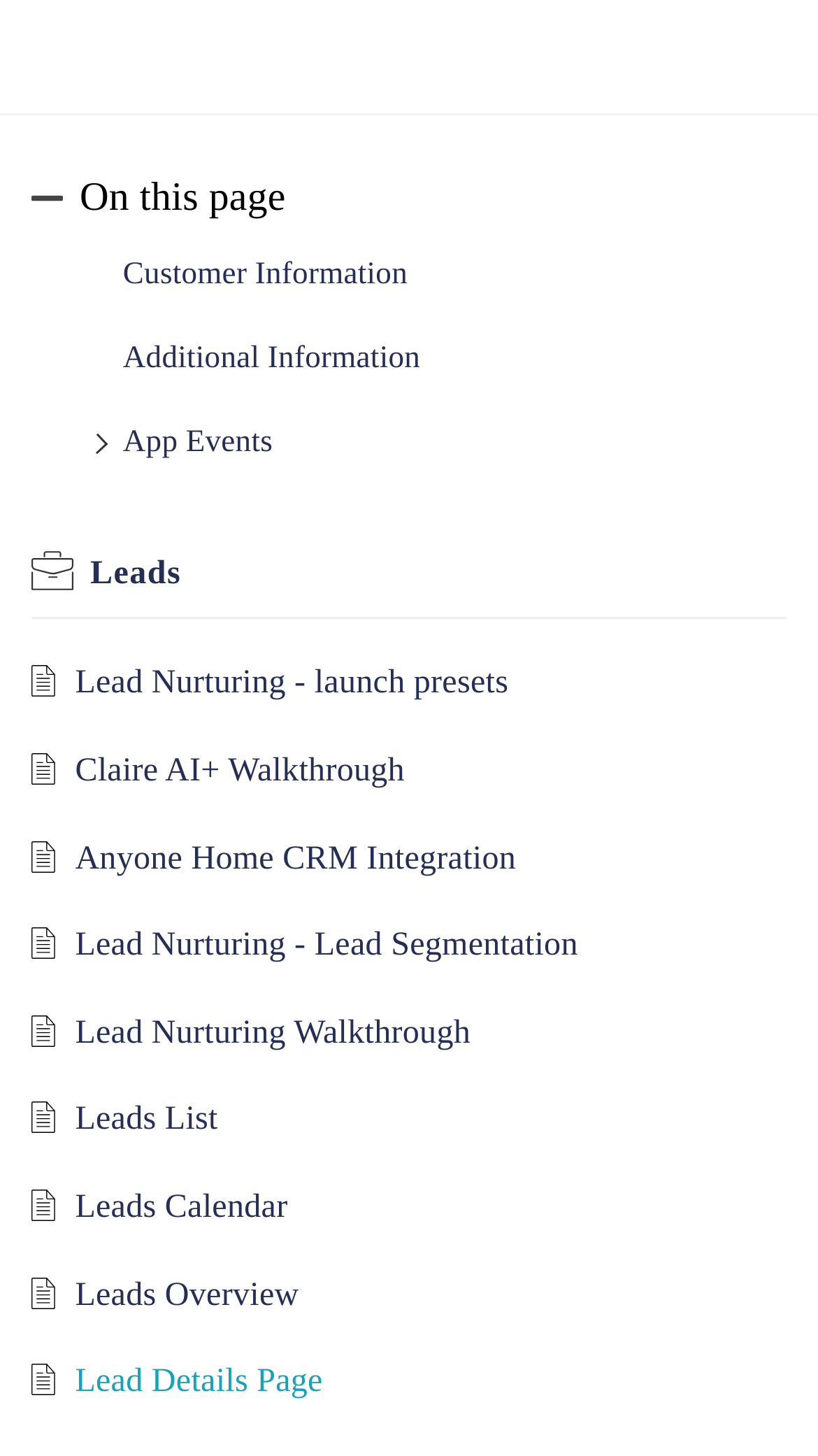Determine the bounding box coordinates of the section to be clicked to follow the instruction: "Explore app events". The coordinates should be given as four float numbers between 0 and 1, formatted as [left, top, right, bottom].

[0.15, 0.286, 0.333, 0.321]